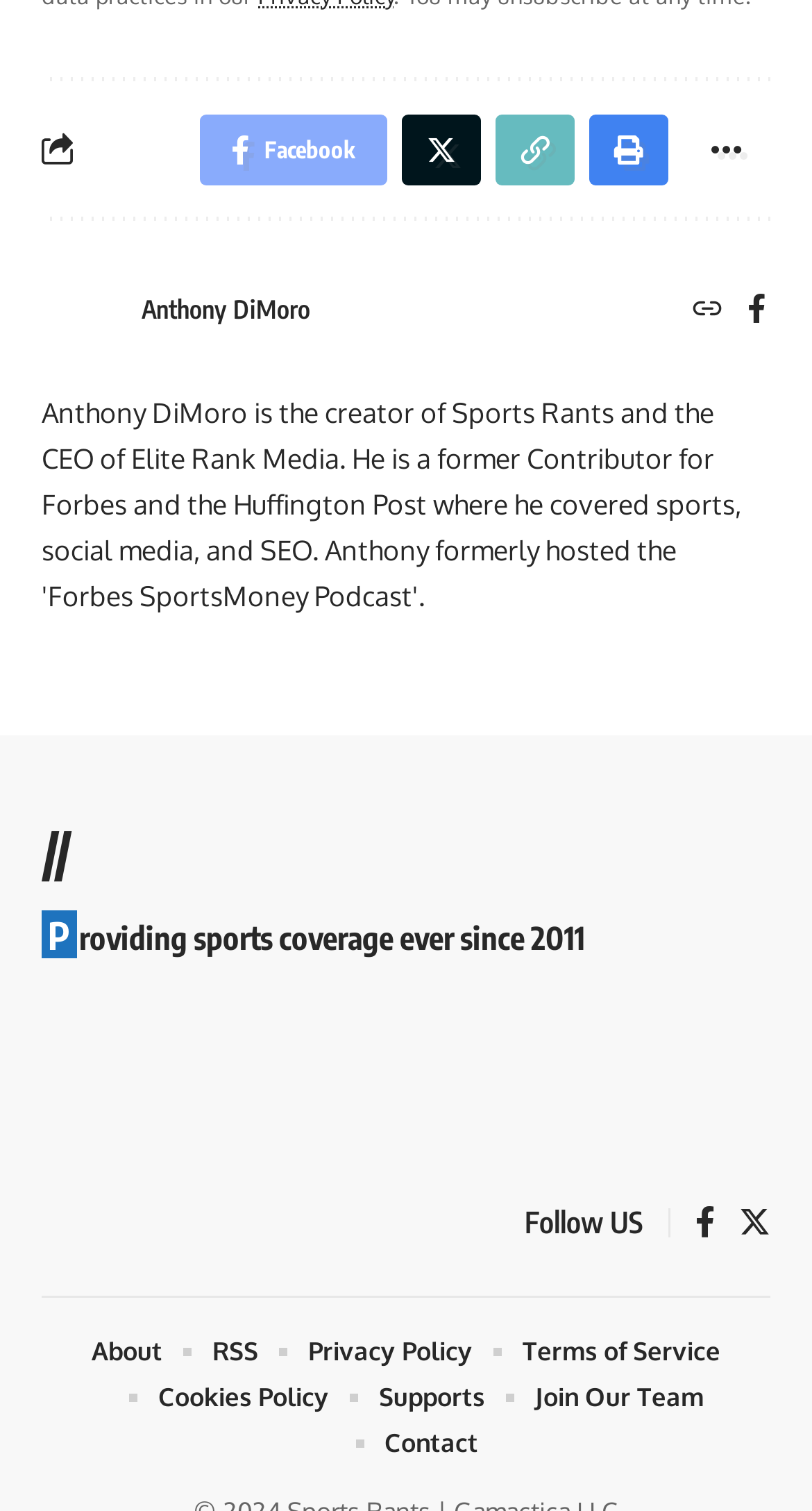Could you find the bounding box coordinates of the clickable area to complete this instruction: "Read the About page"?

[0.113, 0.88, 0.2, 0.911]